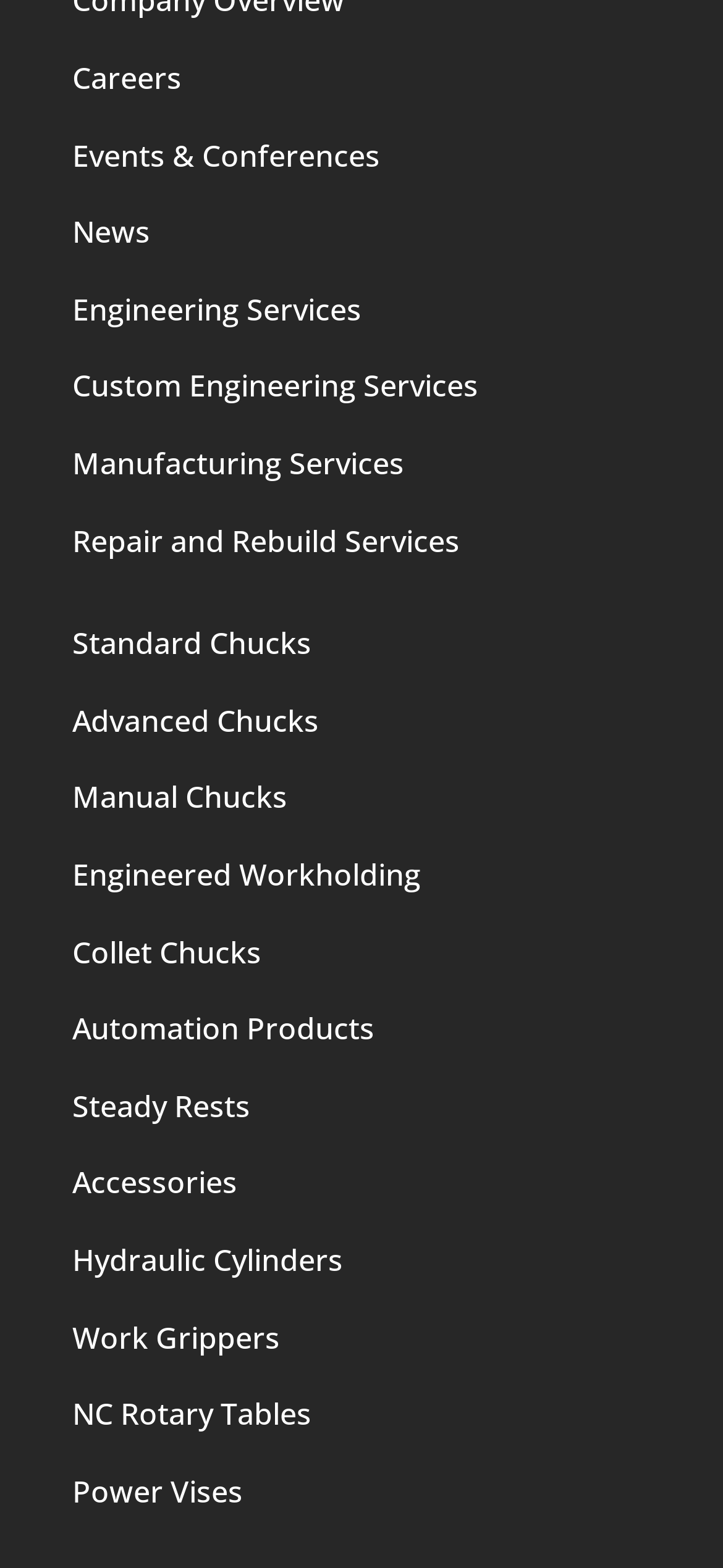How many links have the word 'Chucks' in their text?
Use the image to answer the question with a single word or phrase.

3